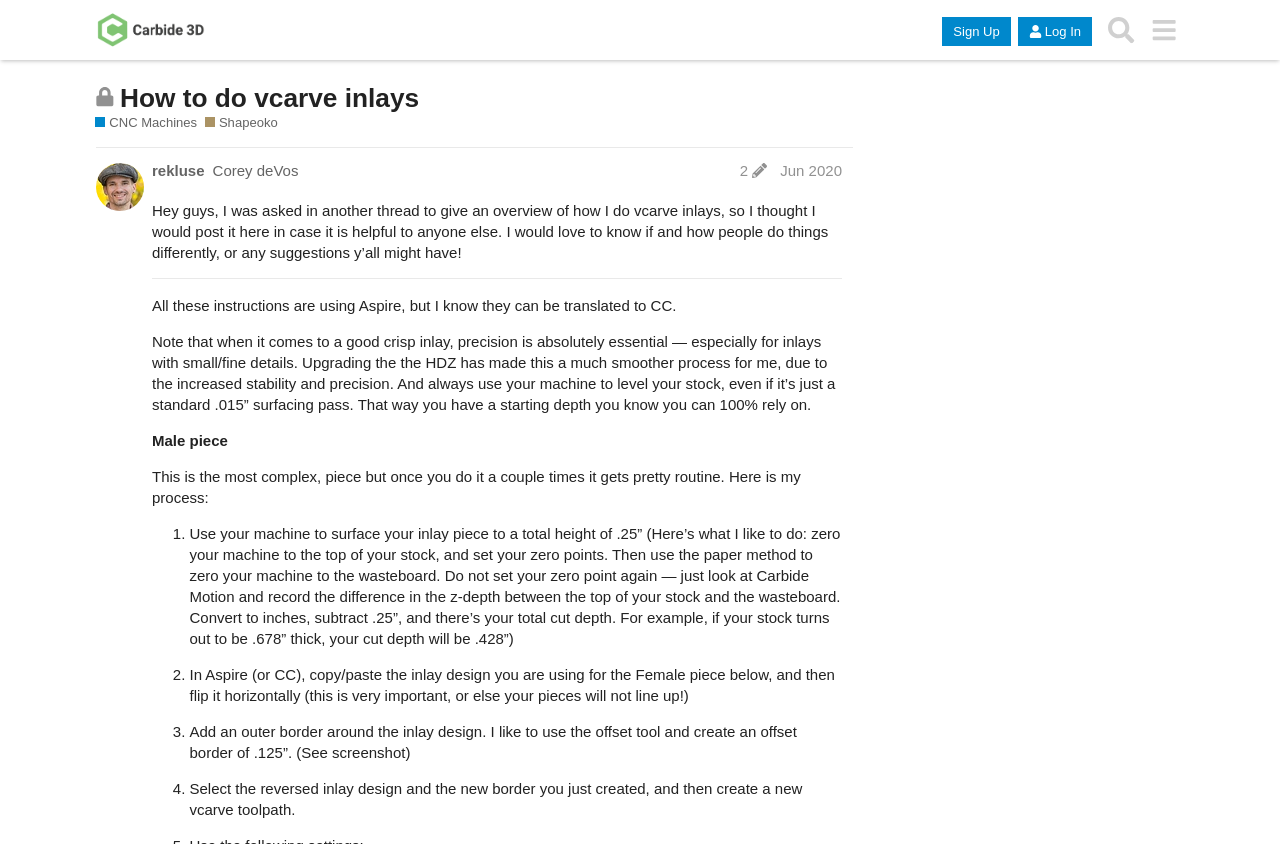What is the topic of this discussion?
Respond to the question with a single word or phrase according to the image.

Vcarve inlays